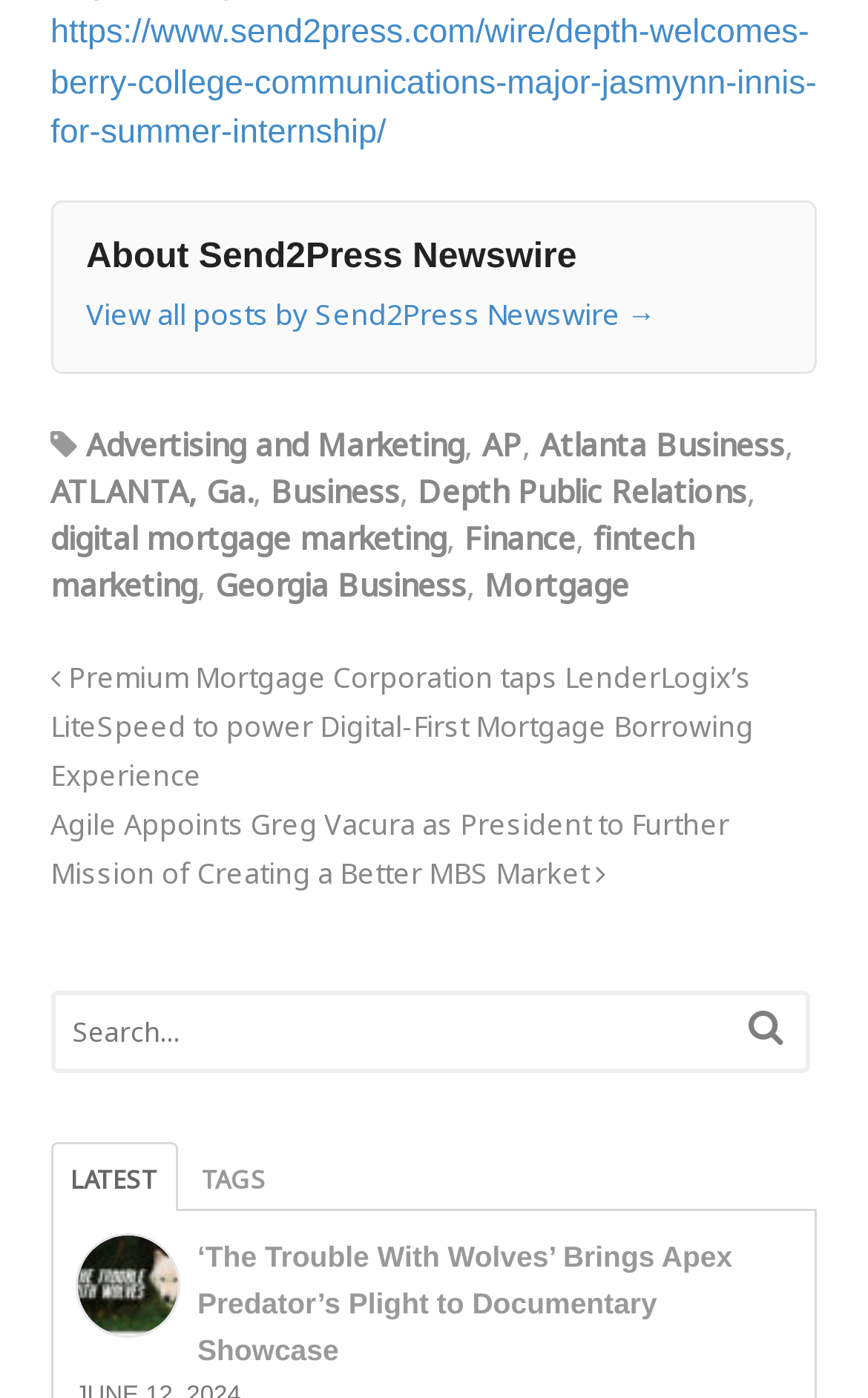Identify the bounding box coordinates of the part that should be clicked to carry out this instruction: "View all posts by Send2Press Newswire".

[0.099, 0.211, 0.755, 0.239]